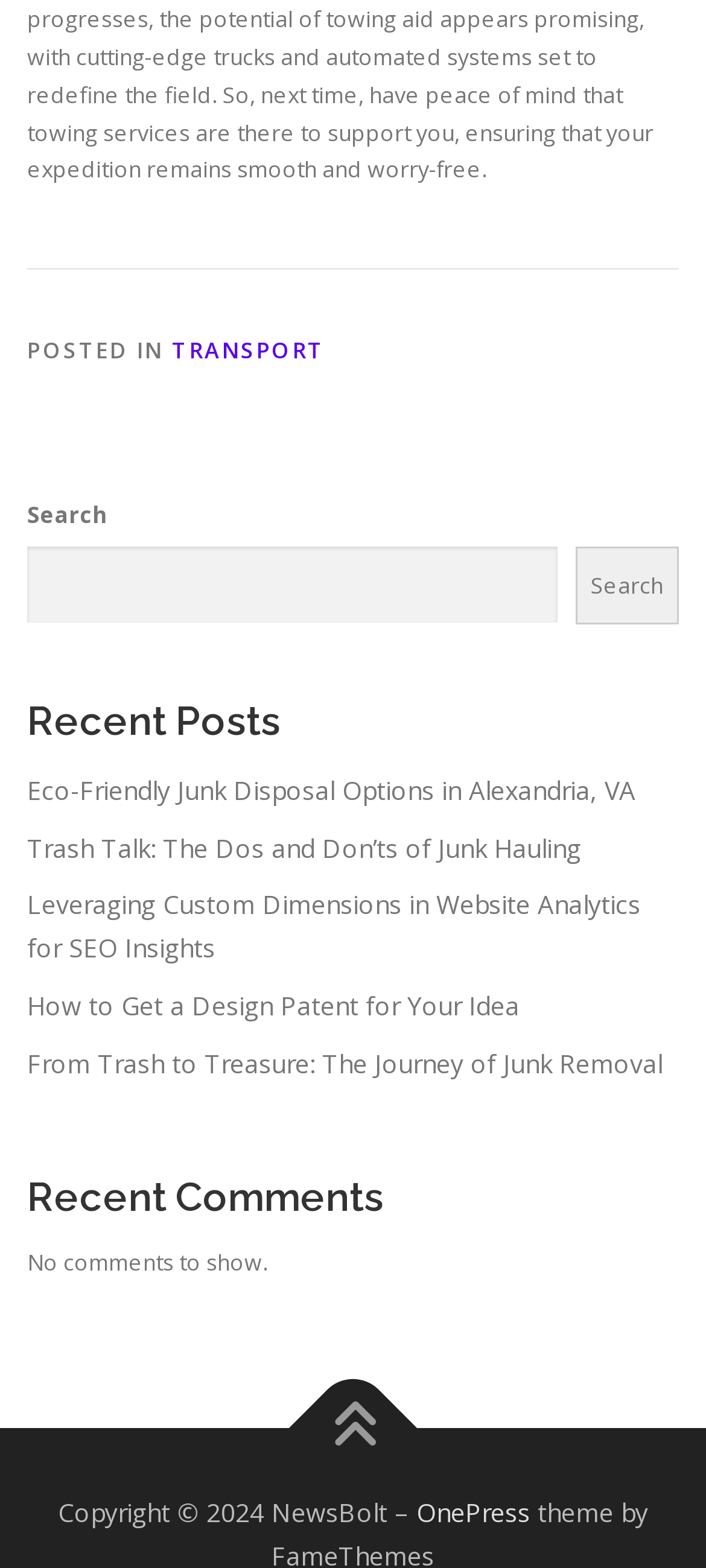Determine the bounding box coordinates of the clickable region to carry out the instruction: "Click on TRANSPORT category".

[0.244, 0.214, 0.46, 0.233]